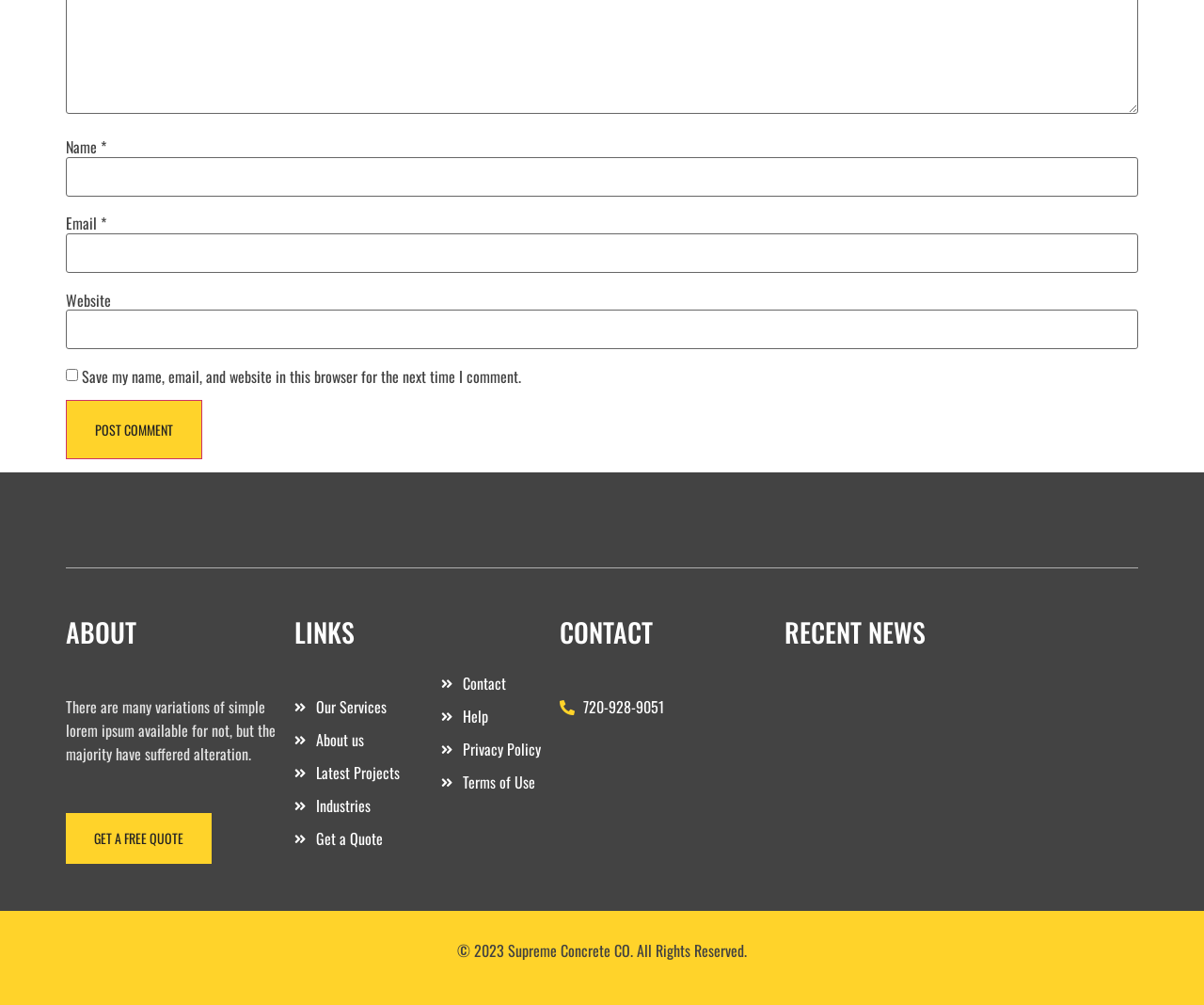Given the webpage screenshot and the description, determine the bounding box coordinates (top-left x, top-left y, bottom-right x, bottom-right y) that define the location of the UI element matching this description: 720-928-9051

[0.465, 0.692, 0.652, 0.716]